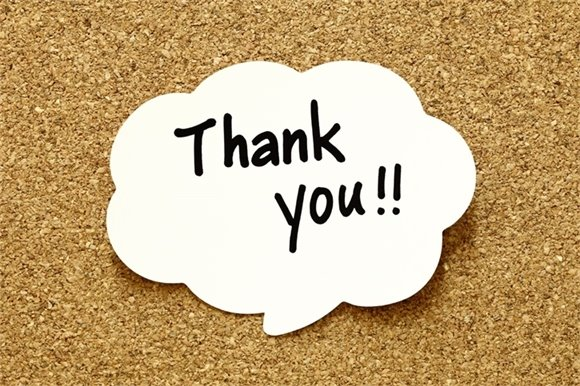Using the details from the image, please elaborate on the following question: What is the purpose of the 7th Annual Employee Appreciation Day event?

The event organized by Ozaukee County is to celebrate the hard work and contributions of all employees, perfectly aligning with the sentiment of appreciation and gratitude.